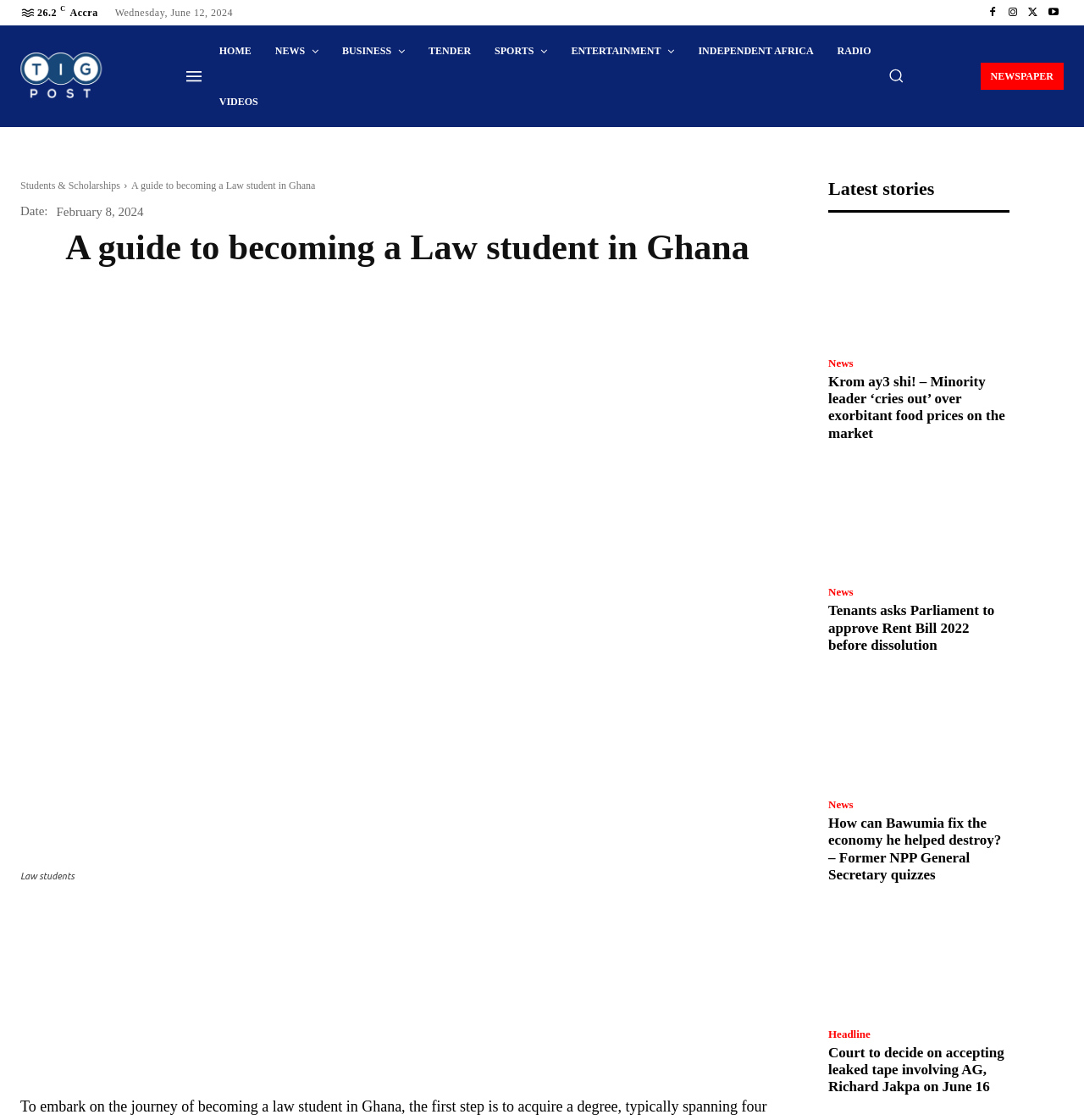Identify the bounding box for the UI element specified in this description: "Health Technology". The coordinates must be four float numbers between 0 and 1, formatted as [left, top, right, bottom].

None